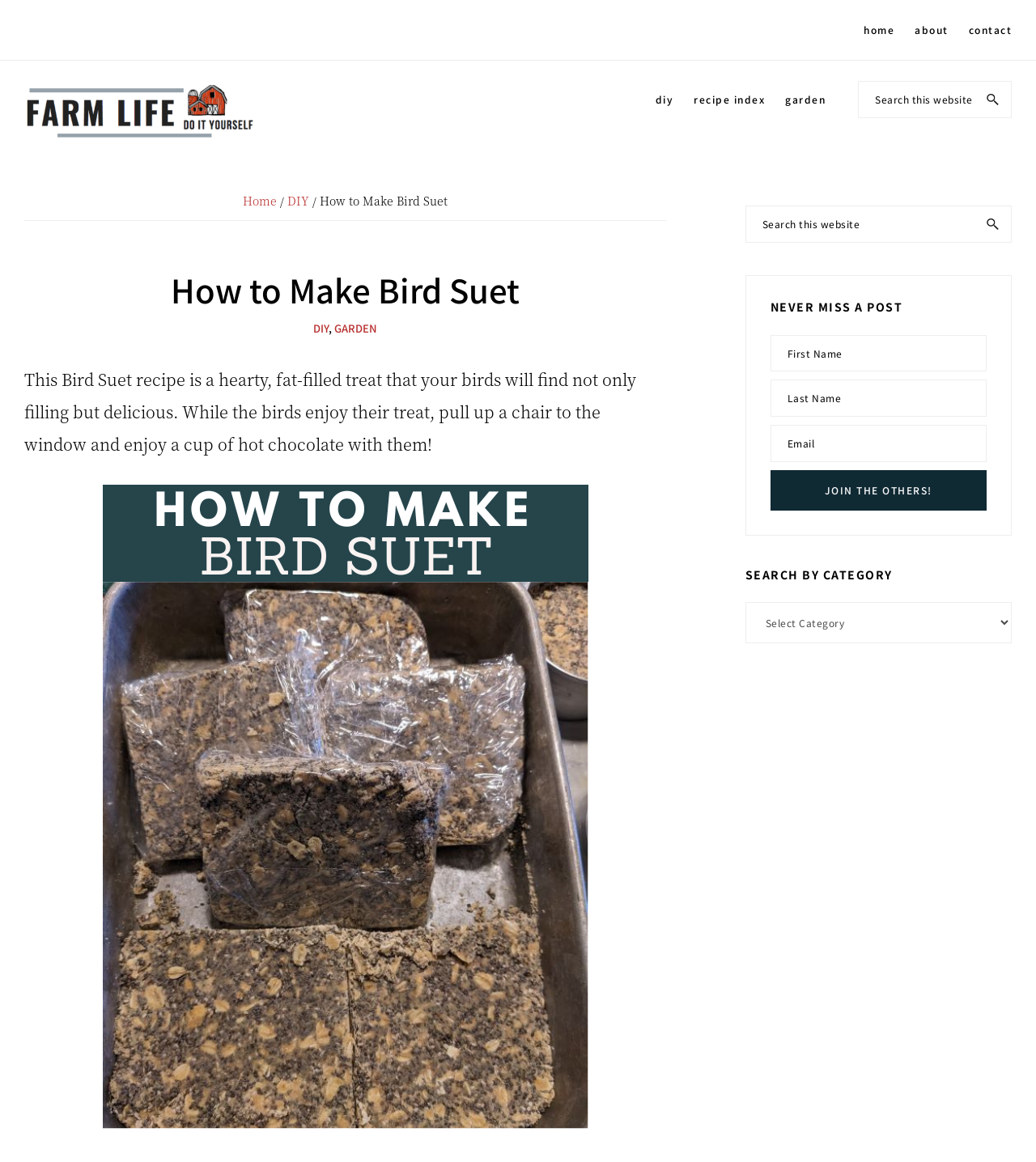Please give a one-word or short phrase response to the following question: 
What is the name of the website?

Farm Life DIY